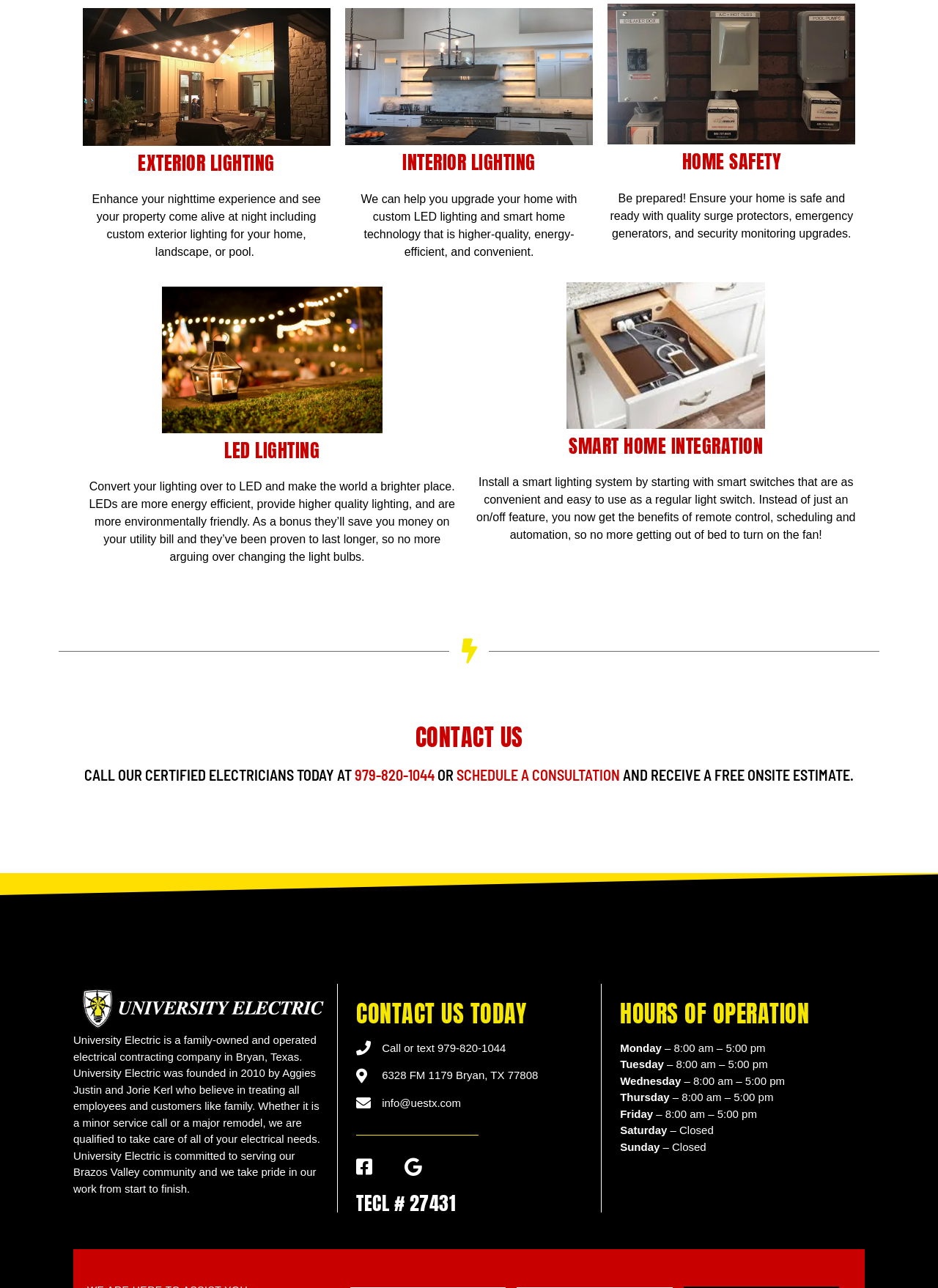Find the bounding box coordinates for the element described here: "parent_node: INTERIOR LIGHTING".

[0.368, 0.006, 0.632, 0.113]